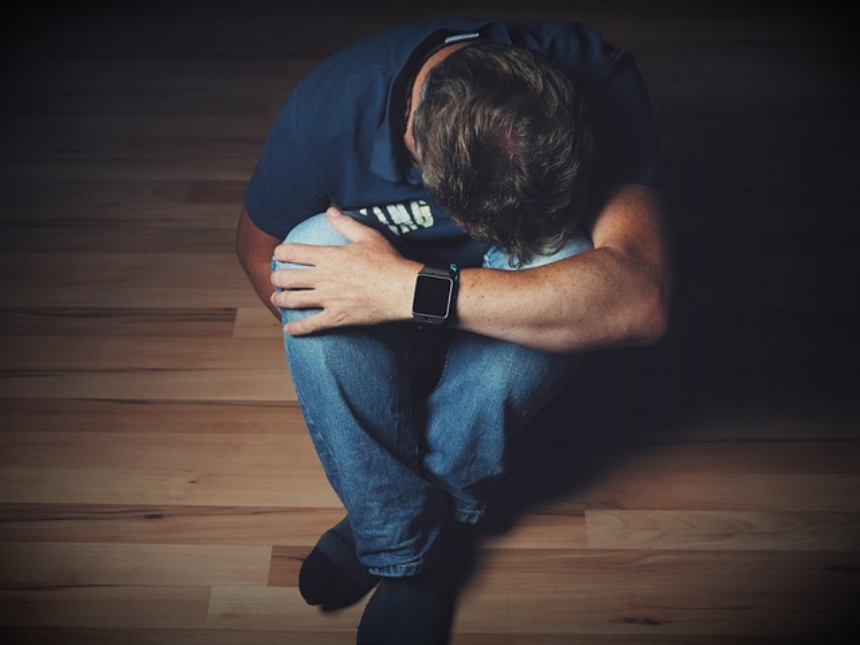Provide a brief response to the question using a single word or phrase: 
What is the person wearing on their wrist?

smartwatch